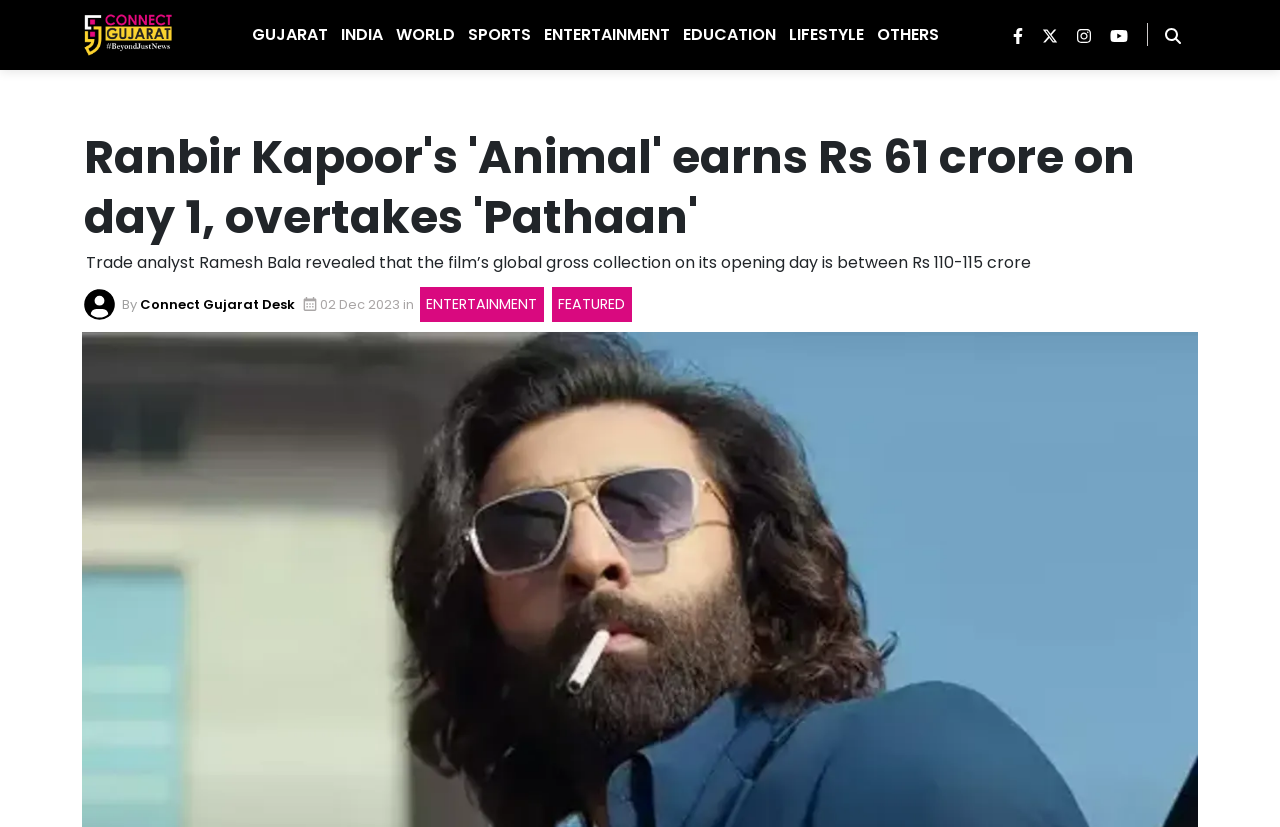Please identify the bounding box coordinates for the region that you need to click to follow this instruction: "View featured articles".

[0.332, 0.267, 0.38, 0.299]